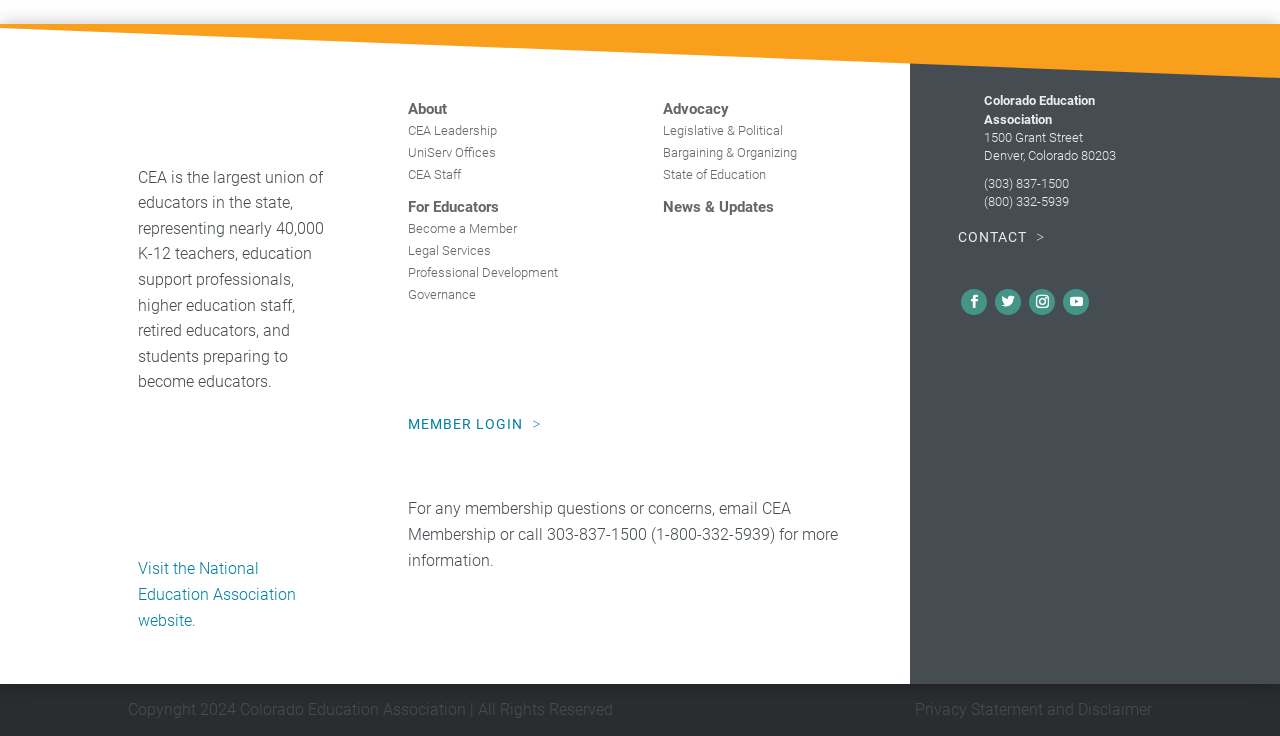How many links are there in the top navigation menu?
Analyze the screenshot and provide a detailed answer to the question.

I counted the number of link elements with bounding box coordinates between [0.319, 0.139] and [0.404, 0.332], which are the links in the top navigation menu. There are 9 links in total.